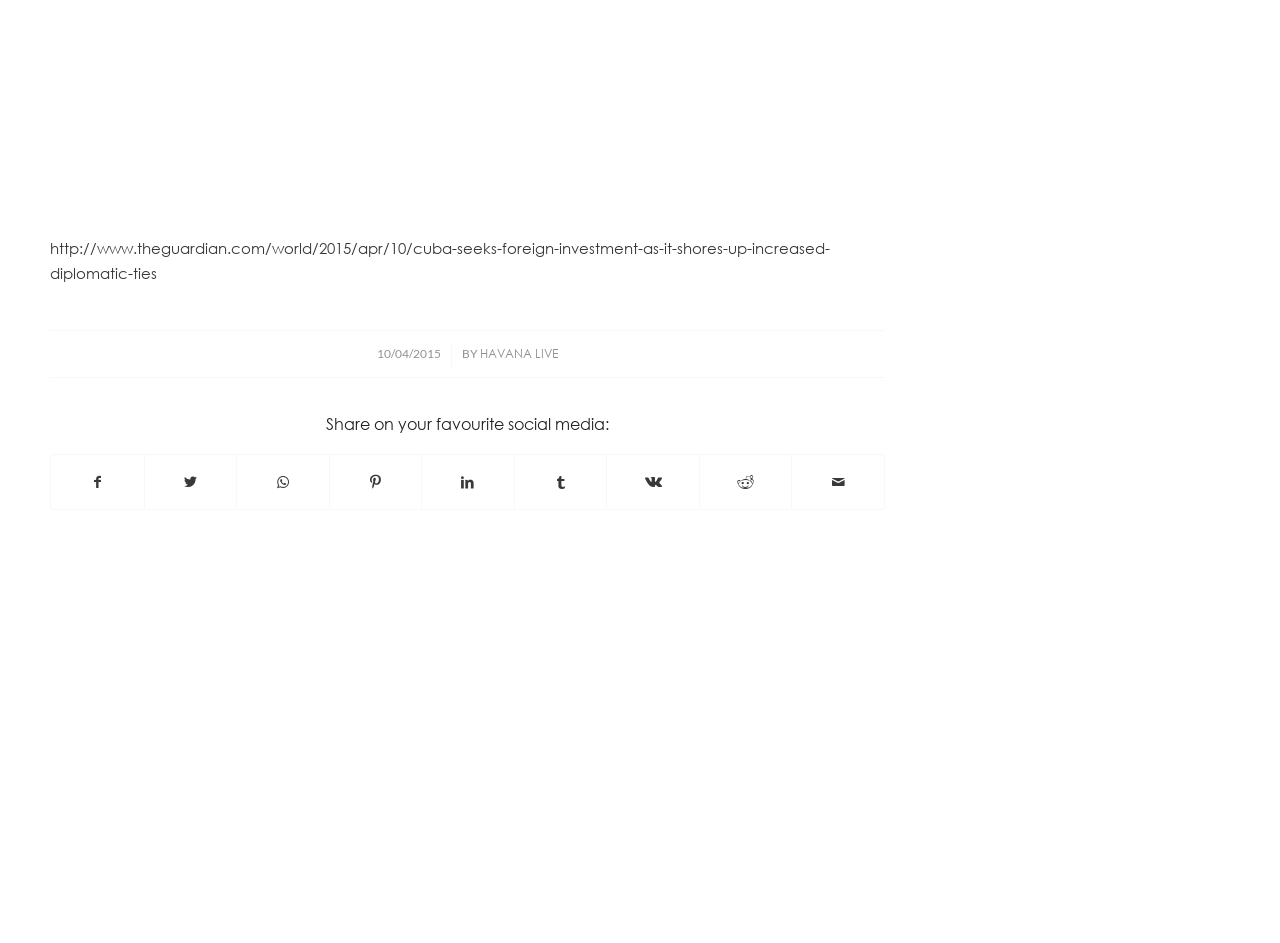How many social media platforms can you share the article on?
Examine the image and give a concise answer in one word or a short phrase.

9